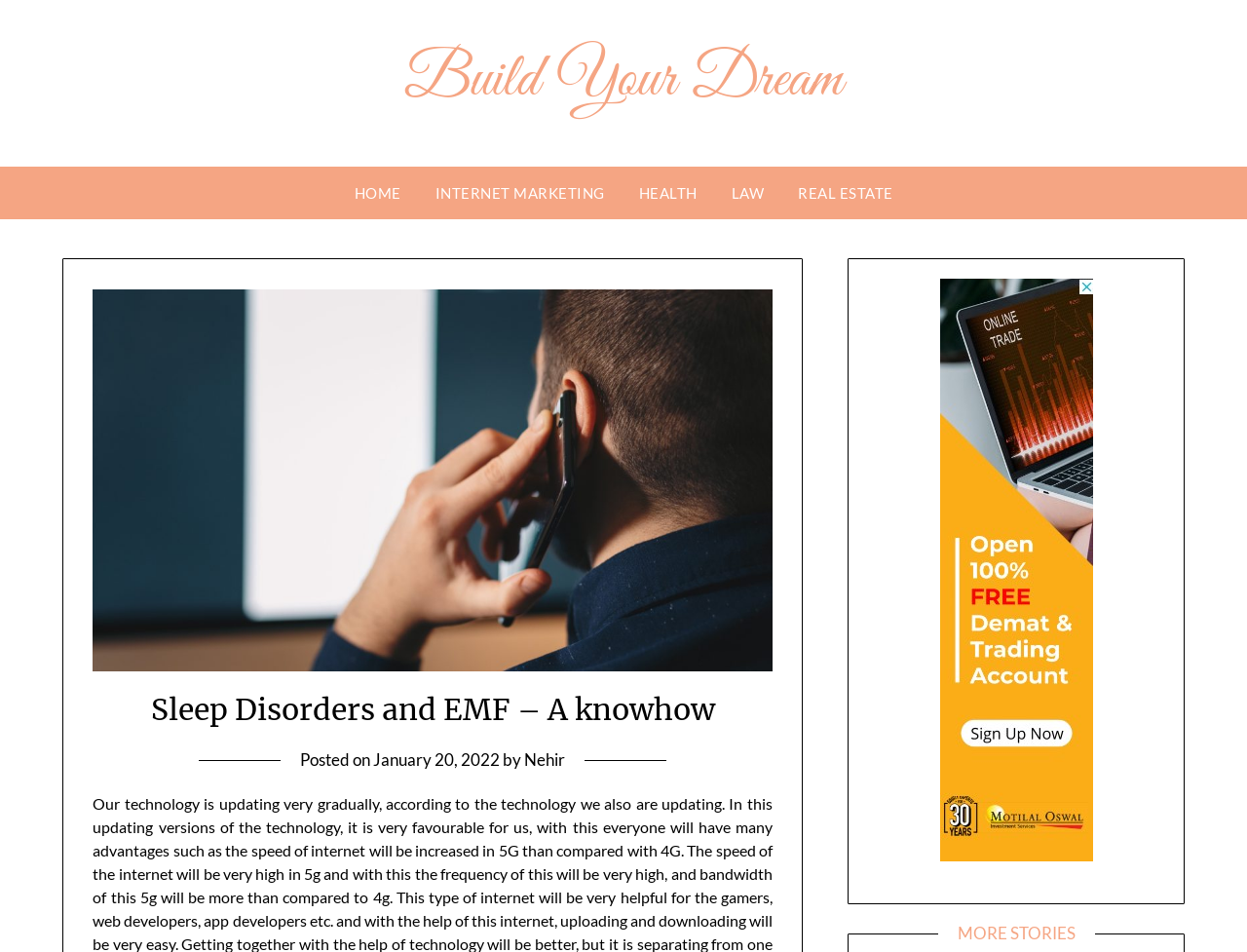What is the date of the article?
Please utilize the information in the image to give a detailed response to the question.

I found a link element with the text 'January 20, 2022' which is preceded by the text 'Posted on', suggesting that January 20, 2022 is the date of the article.